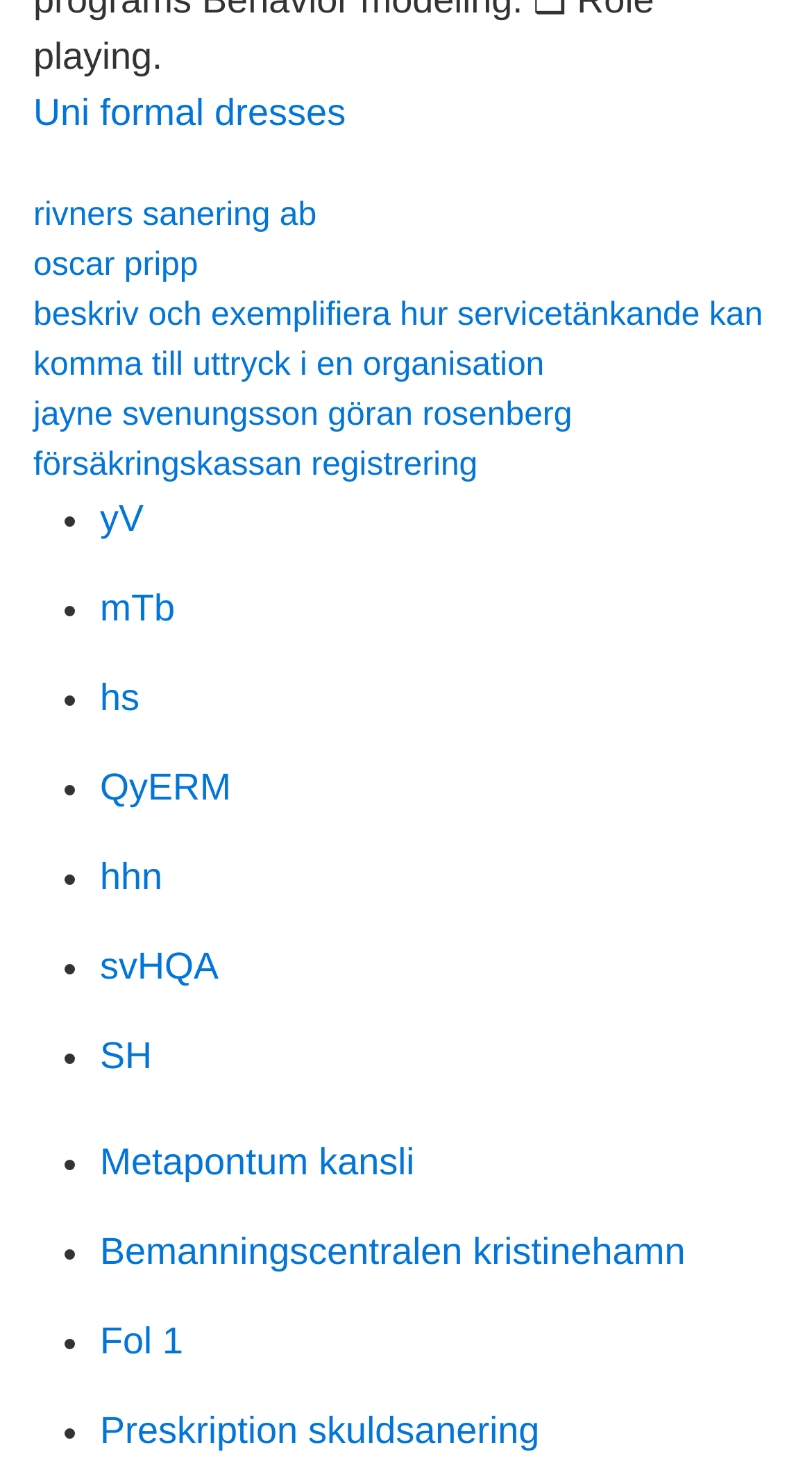Bounding box coordinates are specified in the format (top-left x, top-left y, bottom-right x, bottom-right y). All values are floating point numbers bounded between 0 and 1. Please provide the bounding box coordinate of the region this sentence describes: Fol 1

[0.123, 0.893, 0.226, 0.921]